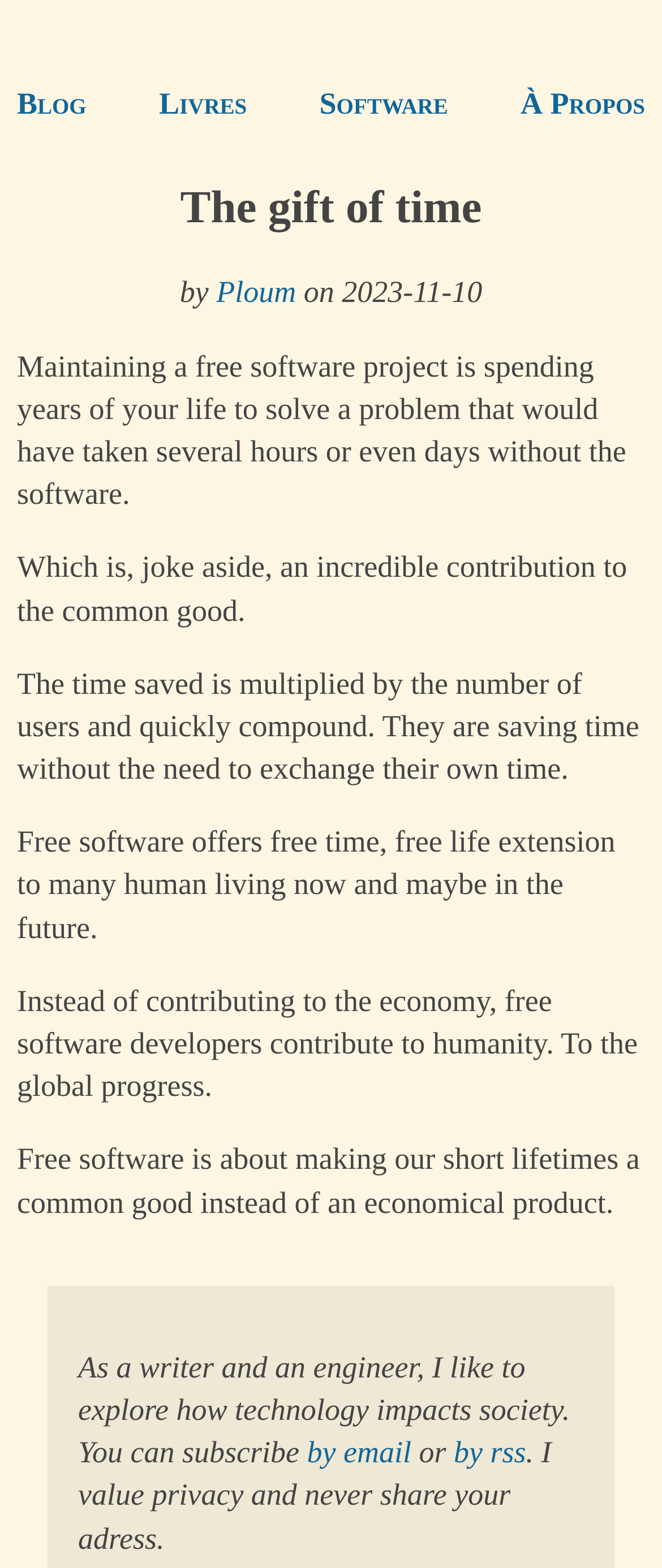Provide the bounding box coordinates of the HTML element described by the text: "by rss". The coordinates should be in the format [left, top, right, bottom] with values between 0 and 1.

[0.685, 0.906, 0.795, 0.947]